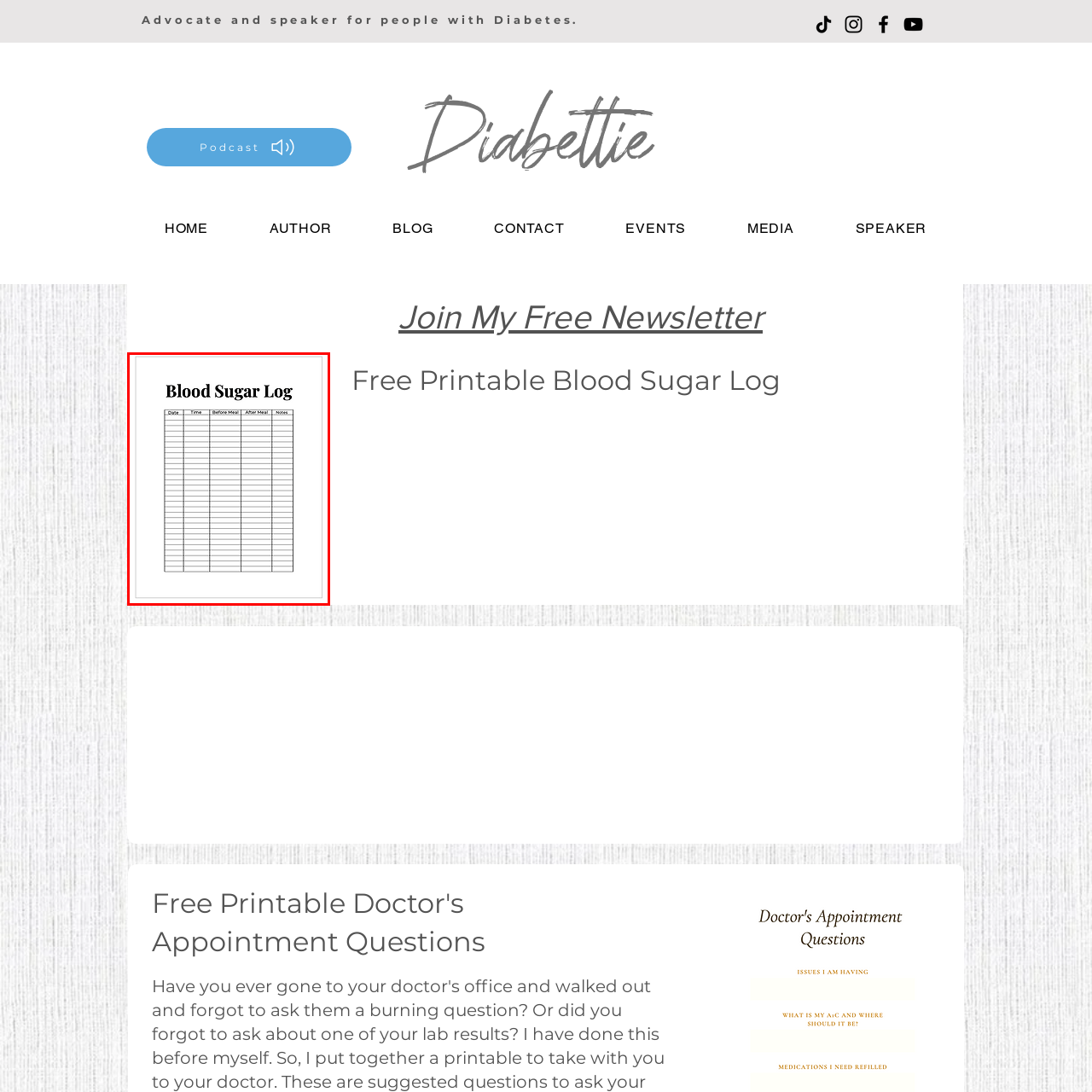Articulate a detailed description of the image inside the red frame.

The image features a neatly designed "Blood Sugar Log" template, intended for individuals managing diabetes. The log is organized into a grid format, allowing users to document various details. At the top, the title "Blood Sugar Log" is prominently displayed in bold, black font. Below the title, there are five labeled columns: "Date," "Time," "Before Meal," "After Meal," and "Notes," each accompanied by multiple rows for entries. This template is useful for tracking blood sugar levels before and after meals, as well as for recording any specific observations or notes, making it a practical tool for maintaining health and wellness.